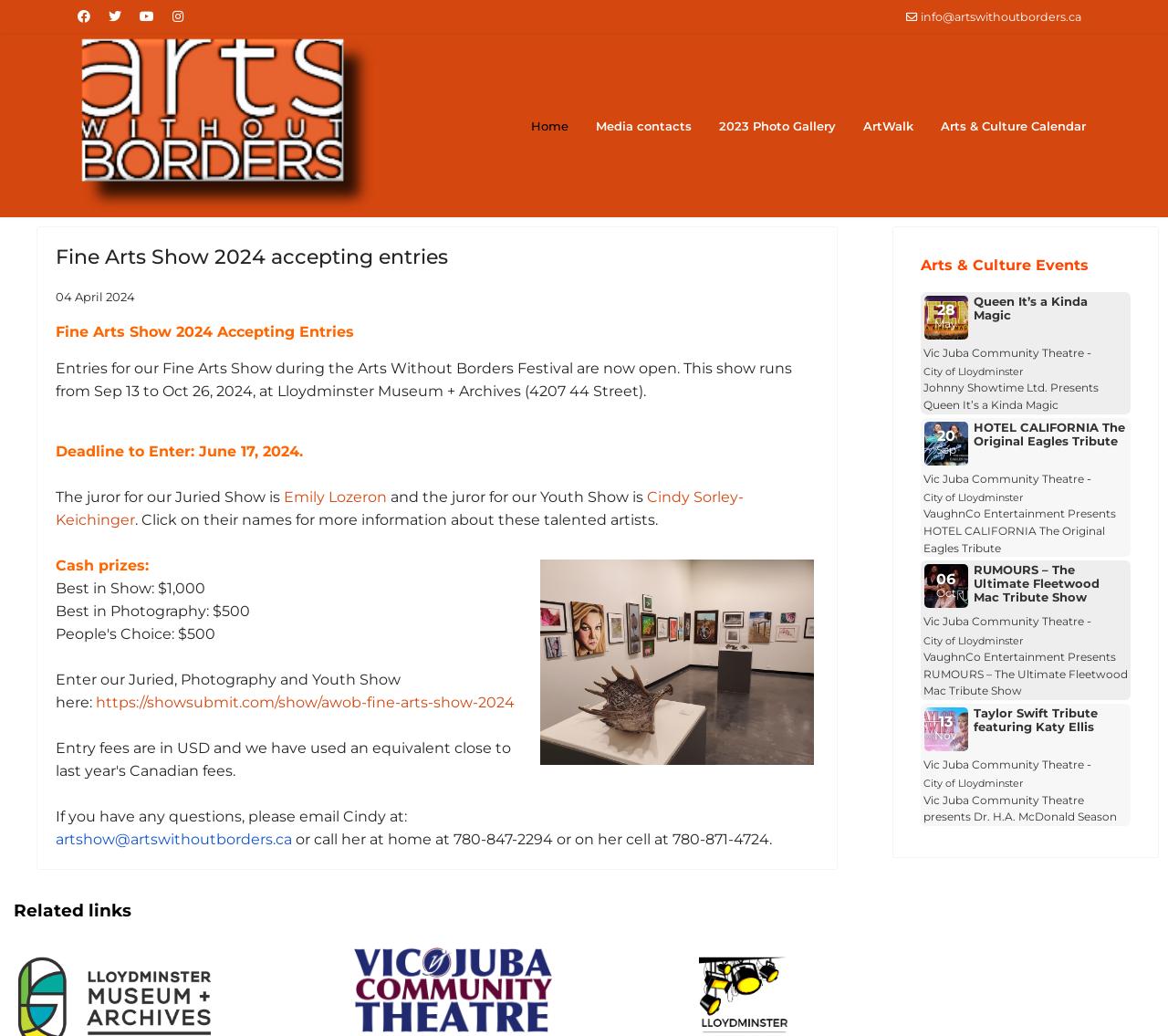Using the provided description Arts & Culture Calendar, find the bounding box coordinates for the UI element. Provide the coordinates in (top-left x, top-left y, bottom-right x, bottom-right y) format, ensuring all values are between 0 and 1.

[0.794, 0.033, 0.93, 0.21]